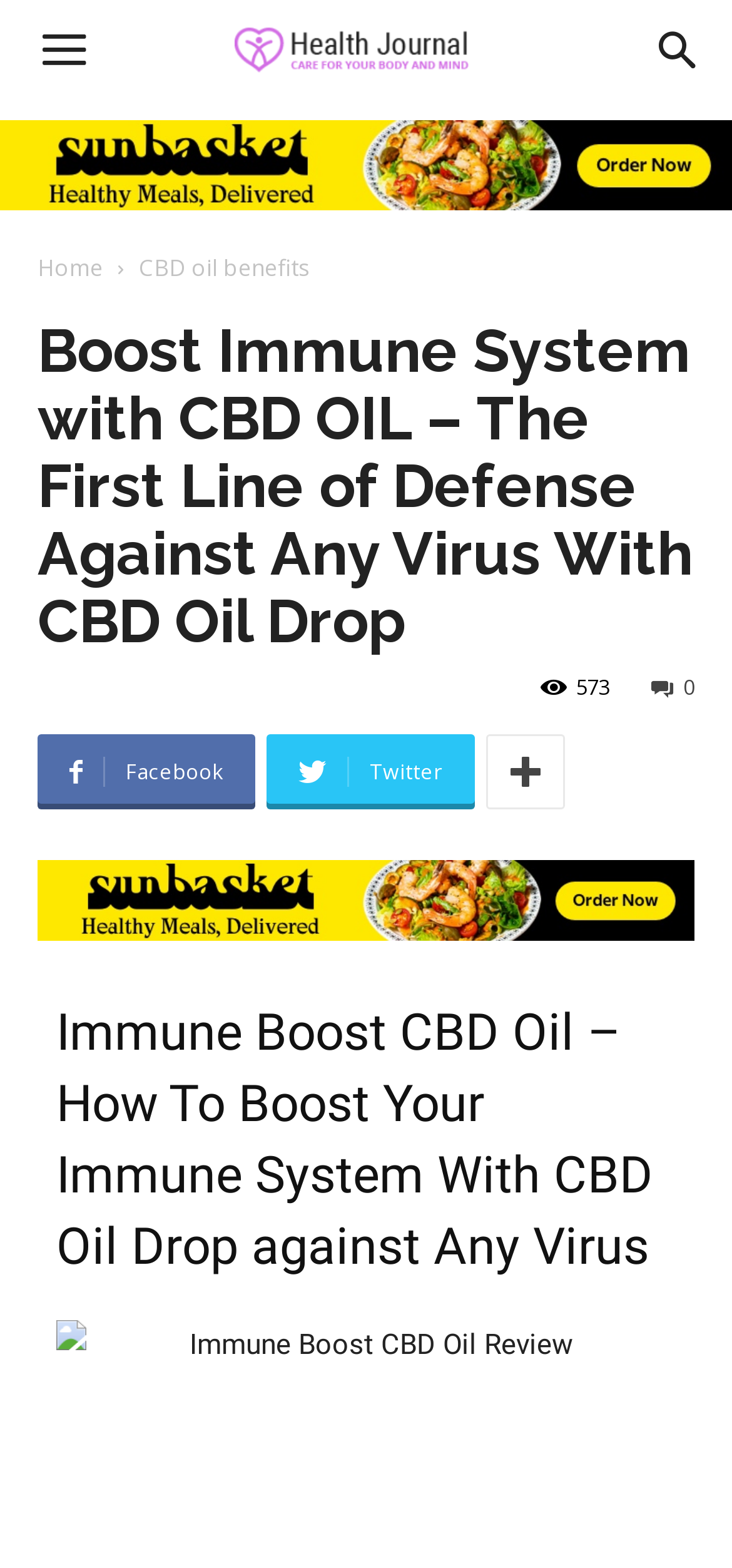Given the description: "<img src="//a.impactradius-go.com/display-ad/8078-951548"/>", determine the bounding box coordinates of the UI element. The coordinates should be formatted as four float numbers between 0 and 1, [left, top, right, bottom].

[0.0, 0.077, 1.0, 0.134]